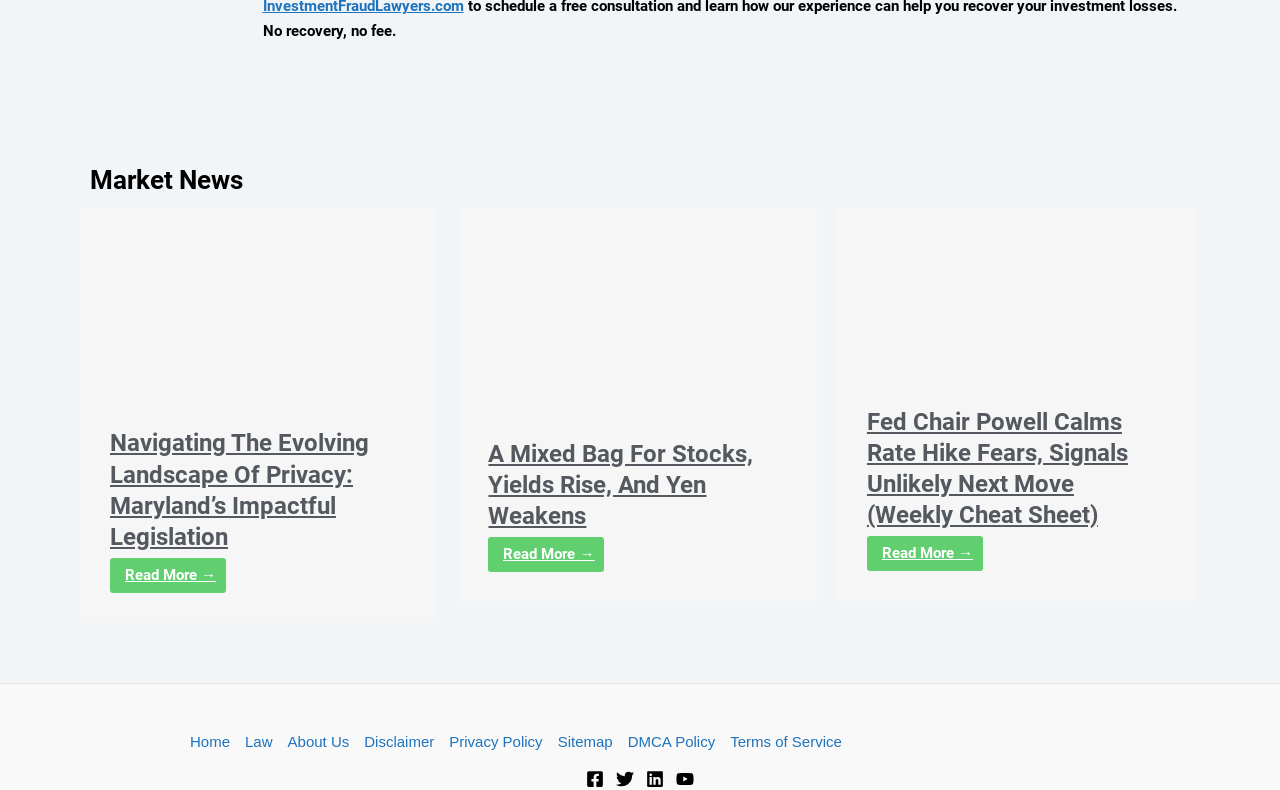Determine the bounding box coordinates for the area that needs to be clicked to fulfill this task: "View article about A Mixed Bag for Stocks, Yields Rise, and Yen Weakens". The coordinates must be given as four float numbers between 0 and 1, i.e., [left, top, right, bottom].

[0.382, 0.68, 0.472, 0.724]